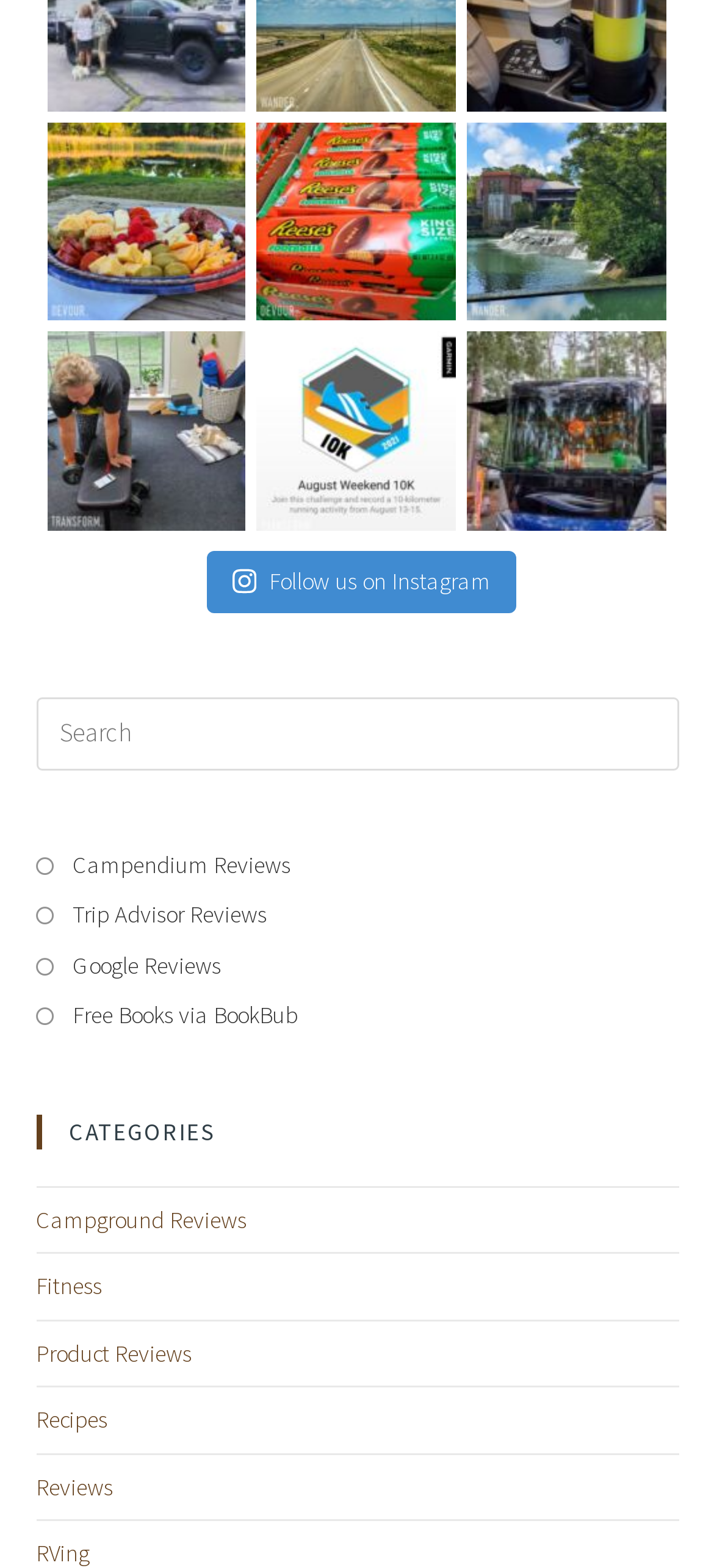Please provide a comprehensive response to the question below by analyzing the image: 
How many social media links are present on the webpage?

There is only one social media link present on the webpage, which is the 'Follow us on Instagram' link.